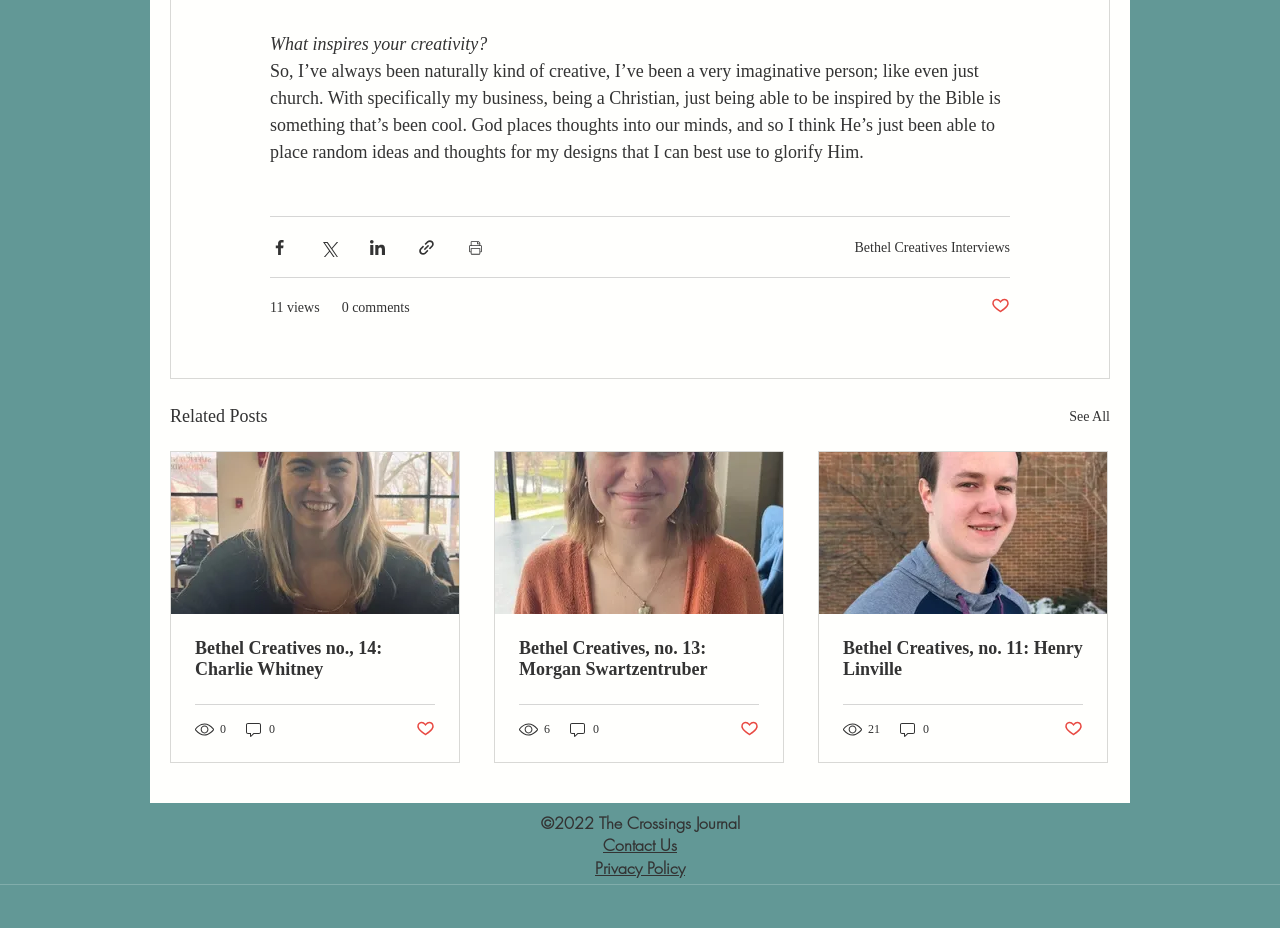Please find the bounding box for the UI component described as follows: "Bethel Creatives Interviews".

[0.668, 0.258, 0.789, 0.274]